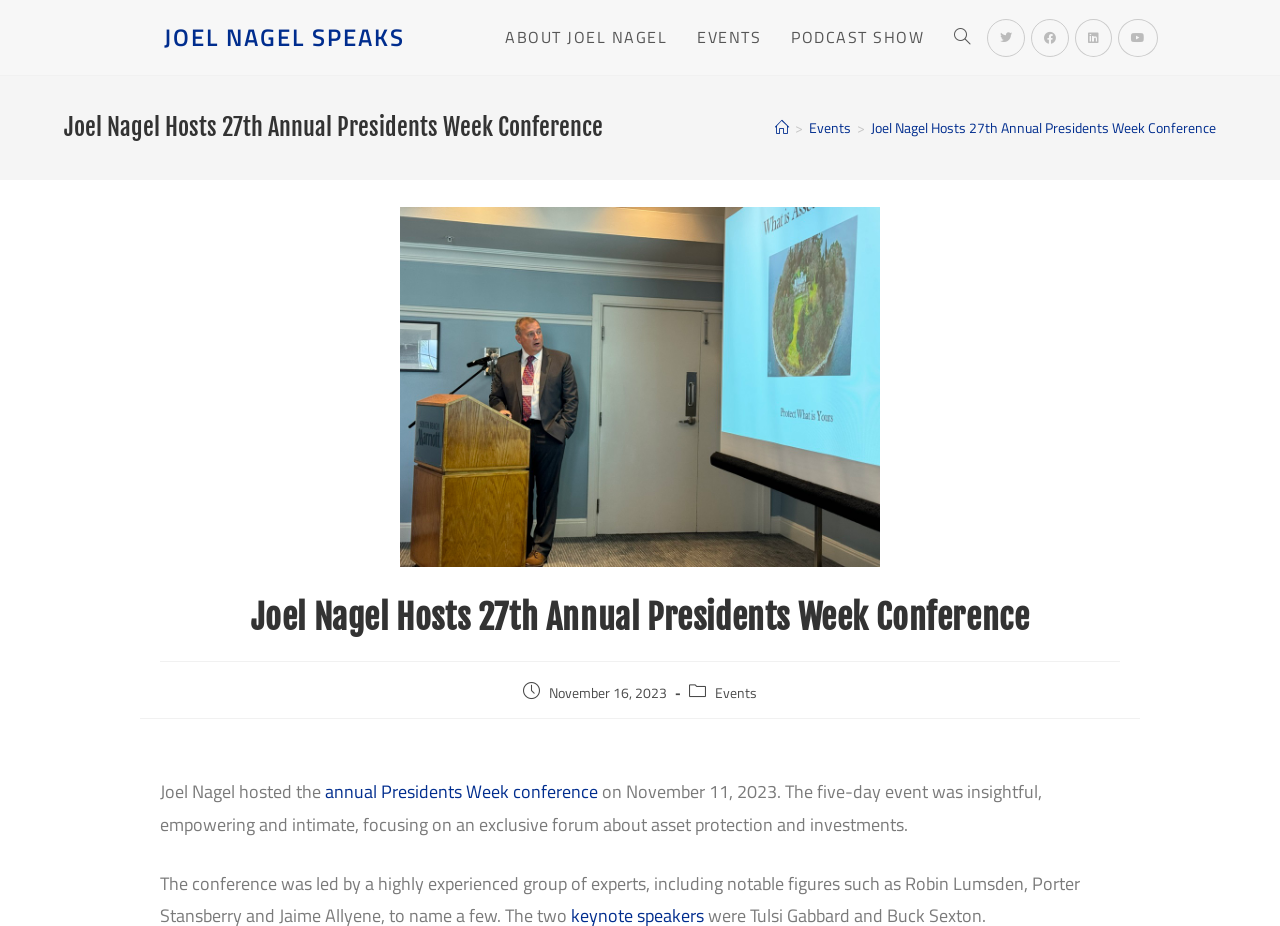What is the date of the Presidents Week Conference?
Based on the image, answer the question with a single word or brief phrase.

November 11, 2023